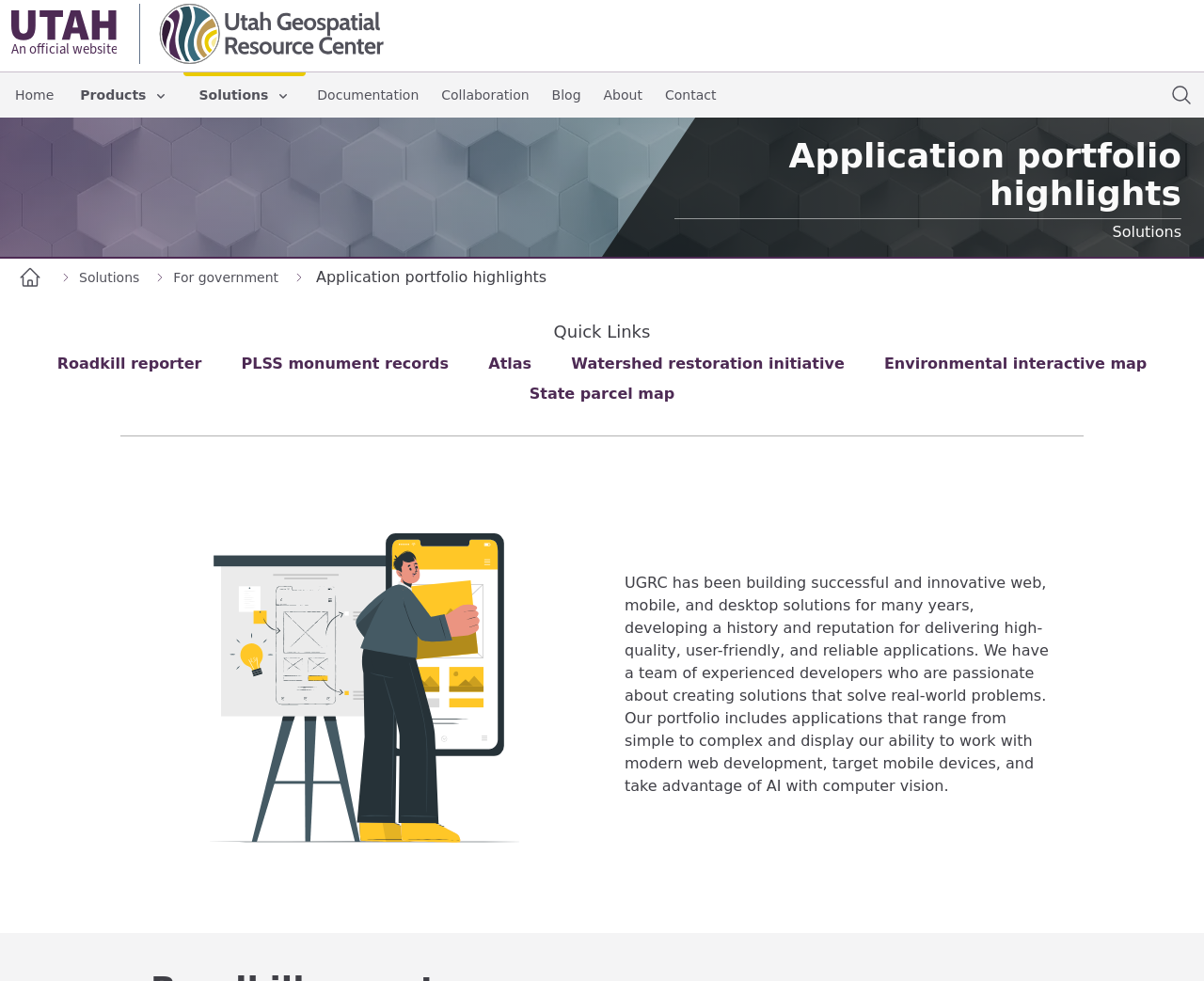Please provide the bounding box coordinates for the element that needs to be clicked to perform the instruction: "Explore the 'Roadkill reporter' application". The coordinates must consist of four float numbers between 0 and 1, formatted as [left, top, right, bottom].

[0.047, 0.361, 0.168, 0.38]